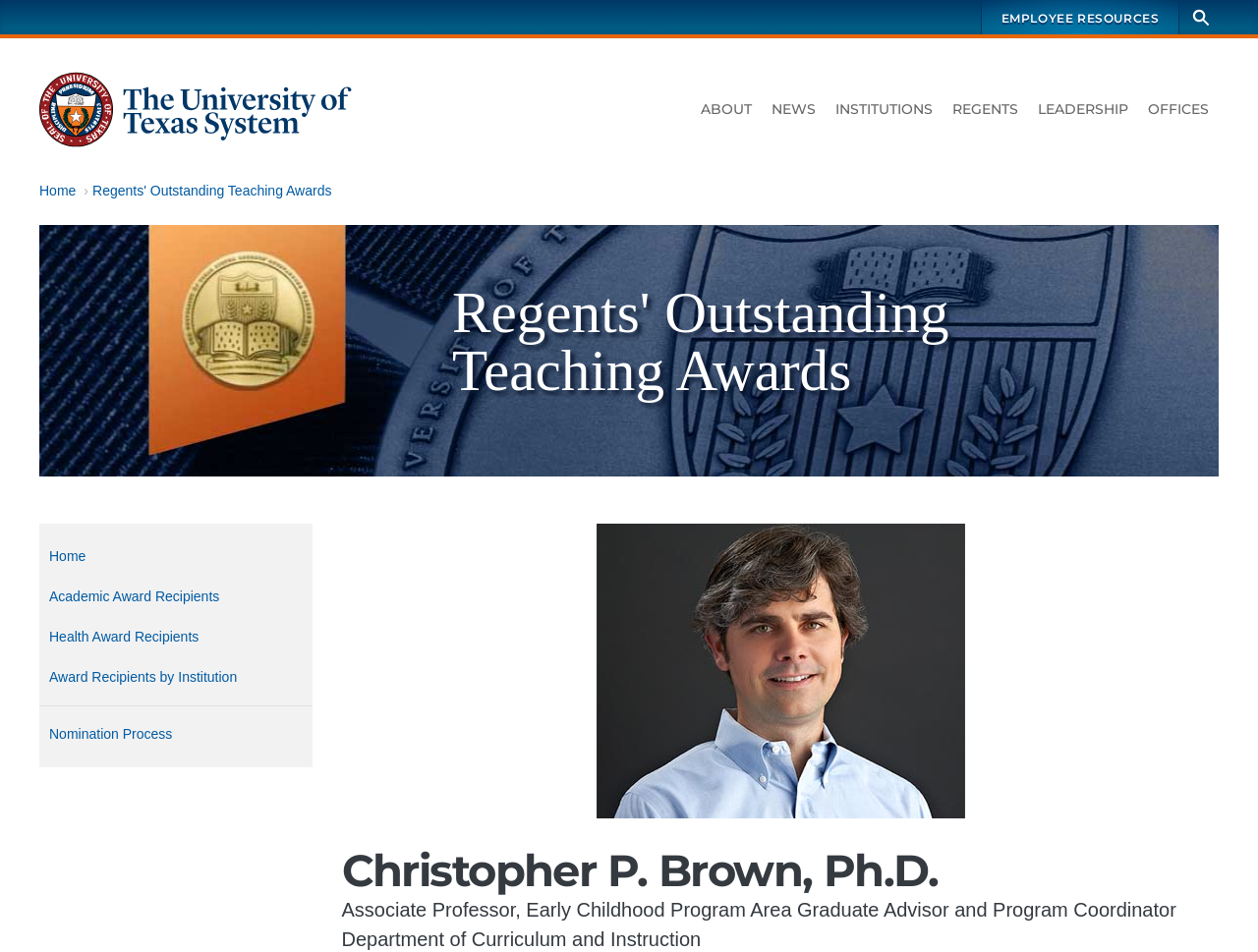Using a single word or phrase, answer the following question: 
What is the department of Christopher Brown?

Department of Curriculum and Instruction